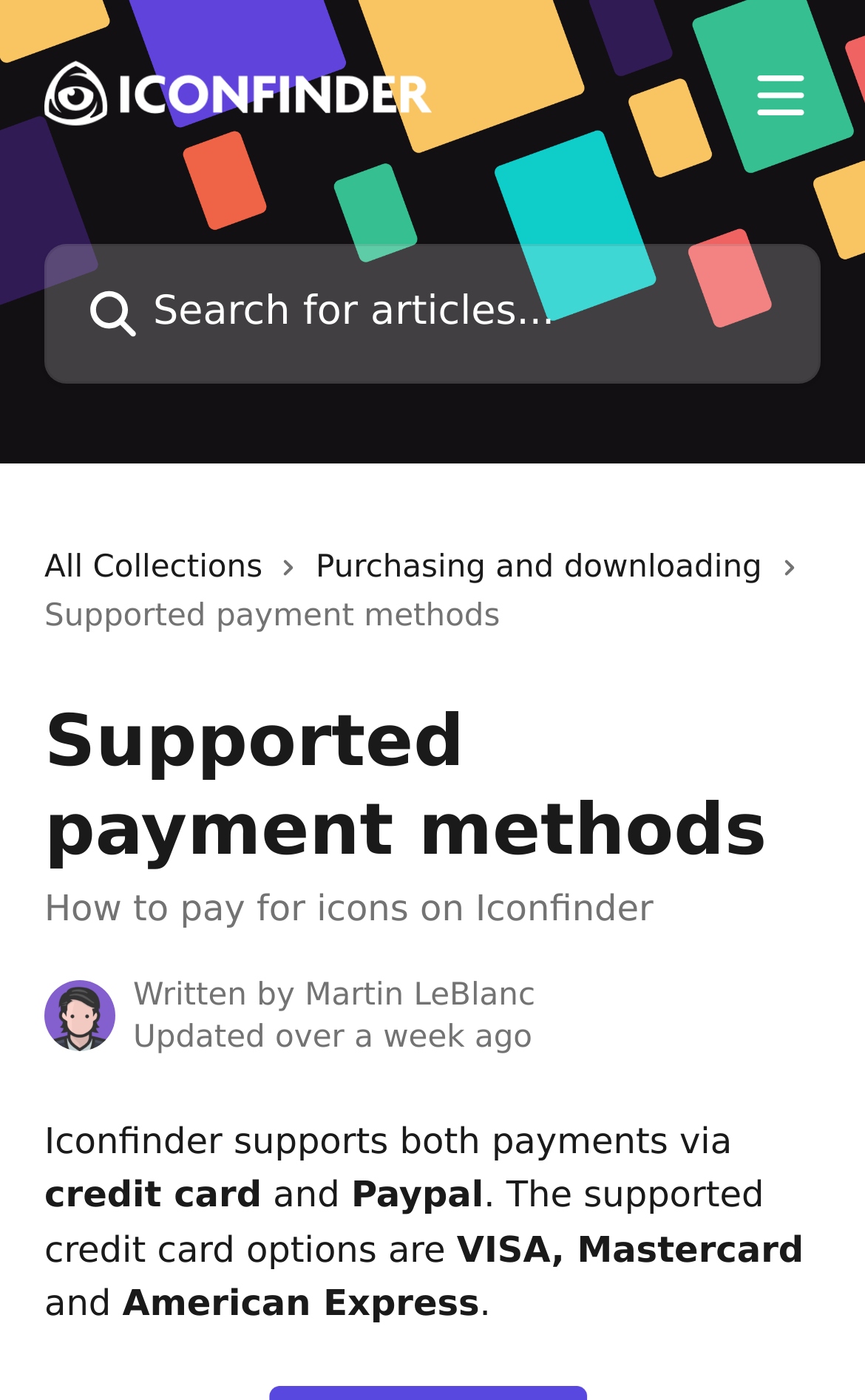Can you extract the headline from the webpage for me?

How we ensure secure payments